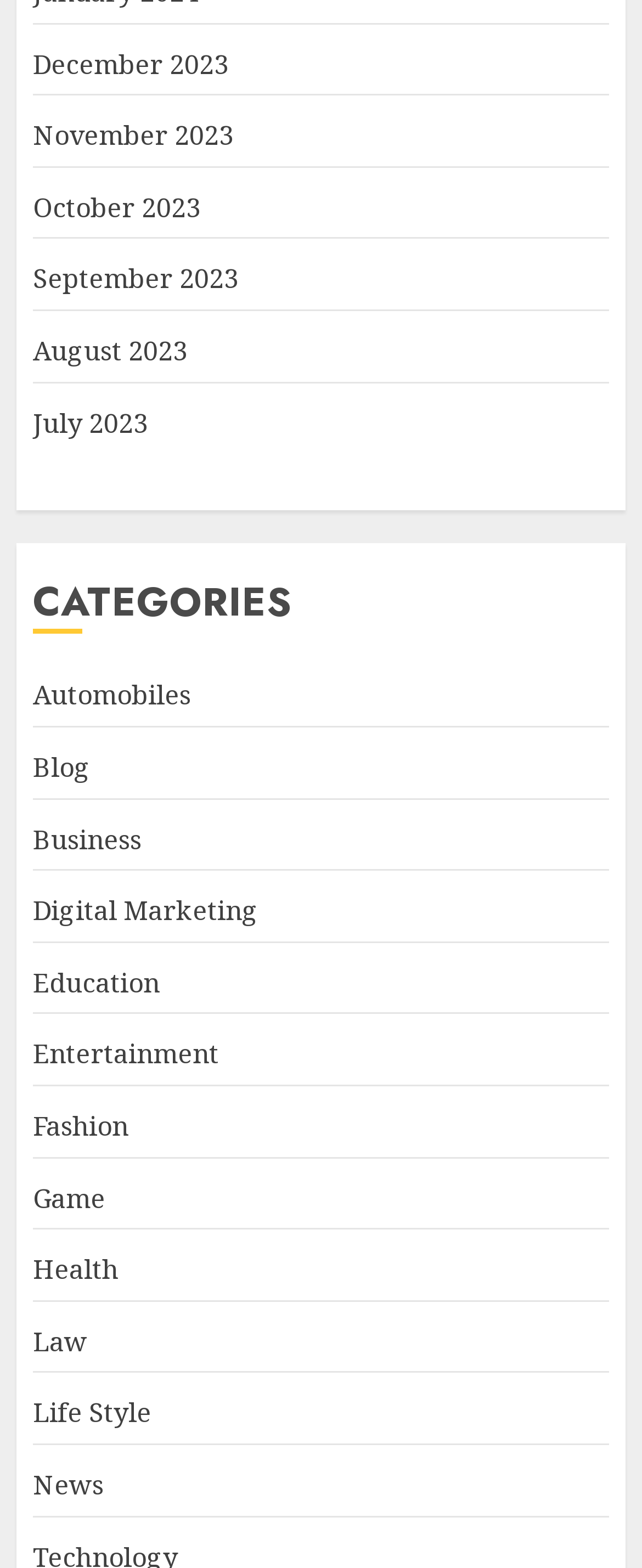Identify the bounding box for the given UI element using the description provided. Coordinates should be in the format (top-left x, top-left y, bottom-right x, bottom-right y) and must be between 0 and 1. Here is the description: Game

[0.051, 0.752, 0.164, 0.776]